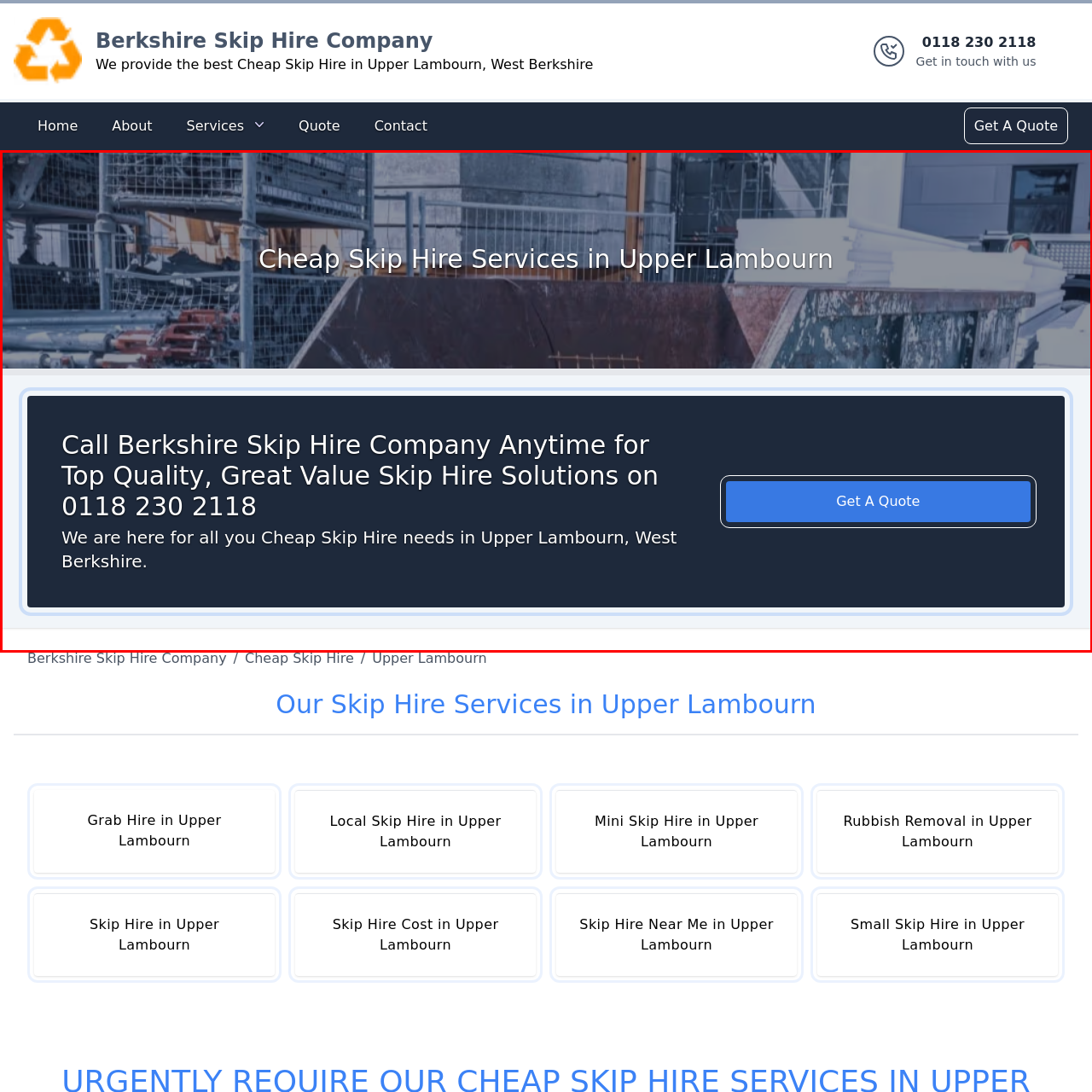Please review the portion of the image contained within the red boundary and provide a detailed answer to the subsequent question, referencing the image: What is the purpose of the 'Get A Quote' button?

The 'Get A Quote' button is prominently displayed, making it easy for potential clients to interact with the service and inquire about the company's offerings.